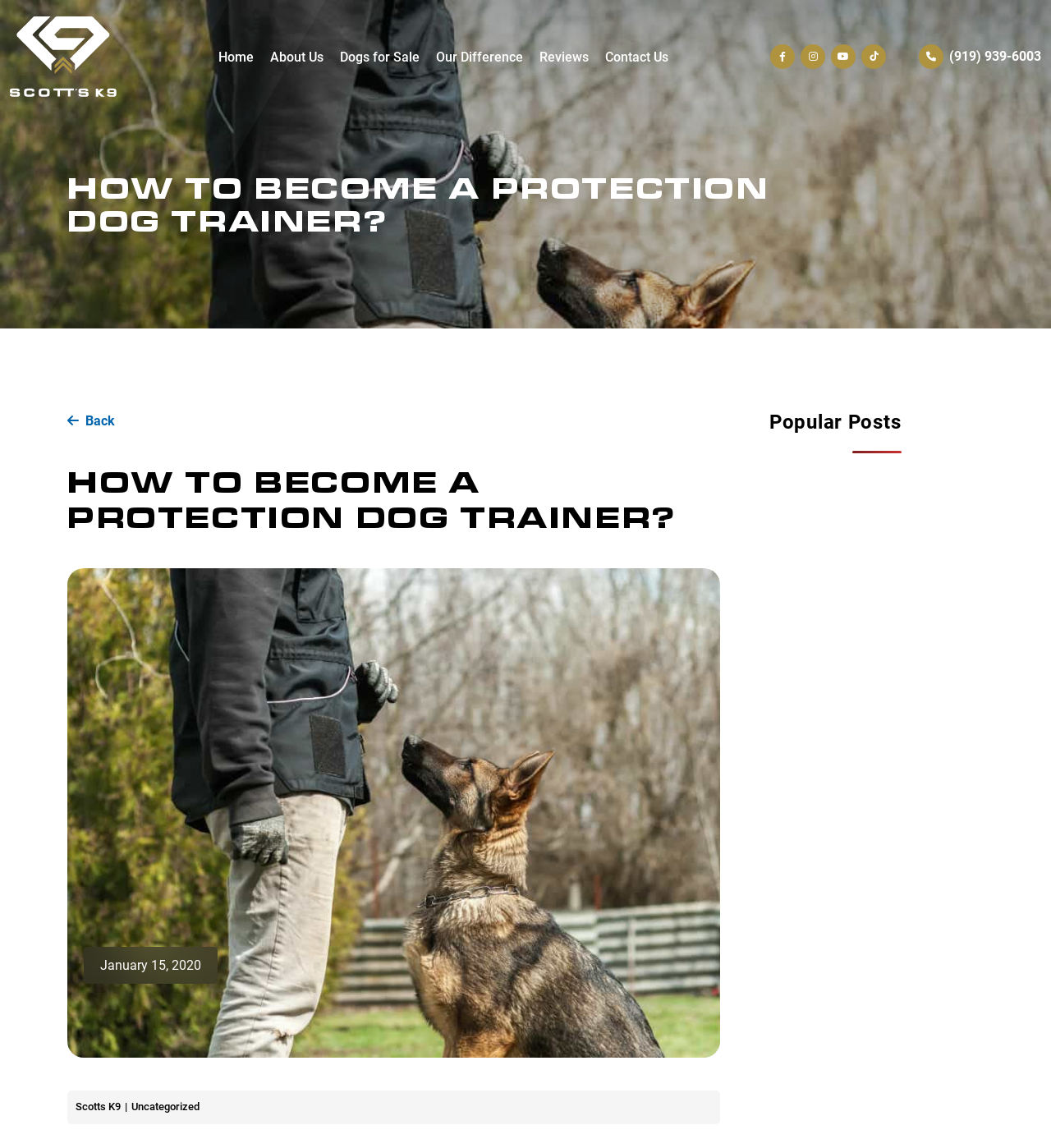Identify and provide the title of the webpage.

HOW TO BECOME A PROTECTION DOG TRAINER?